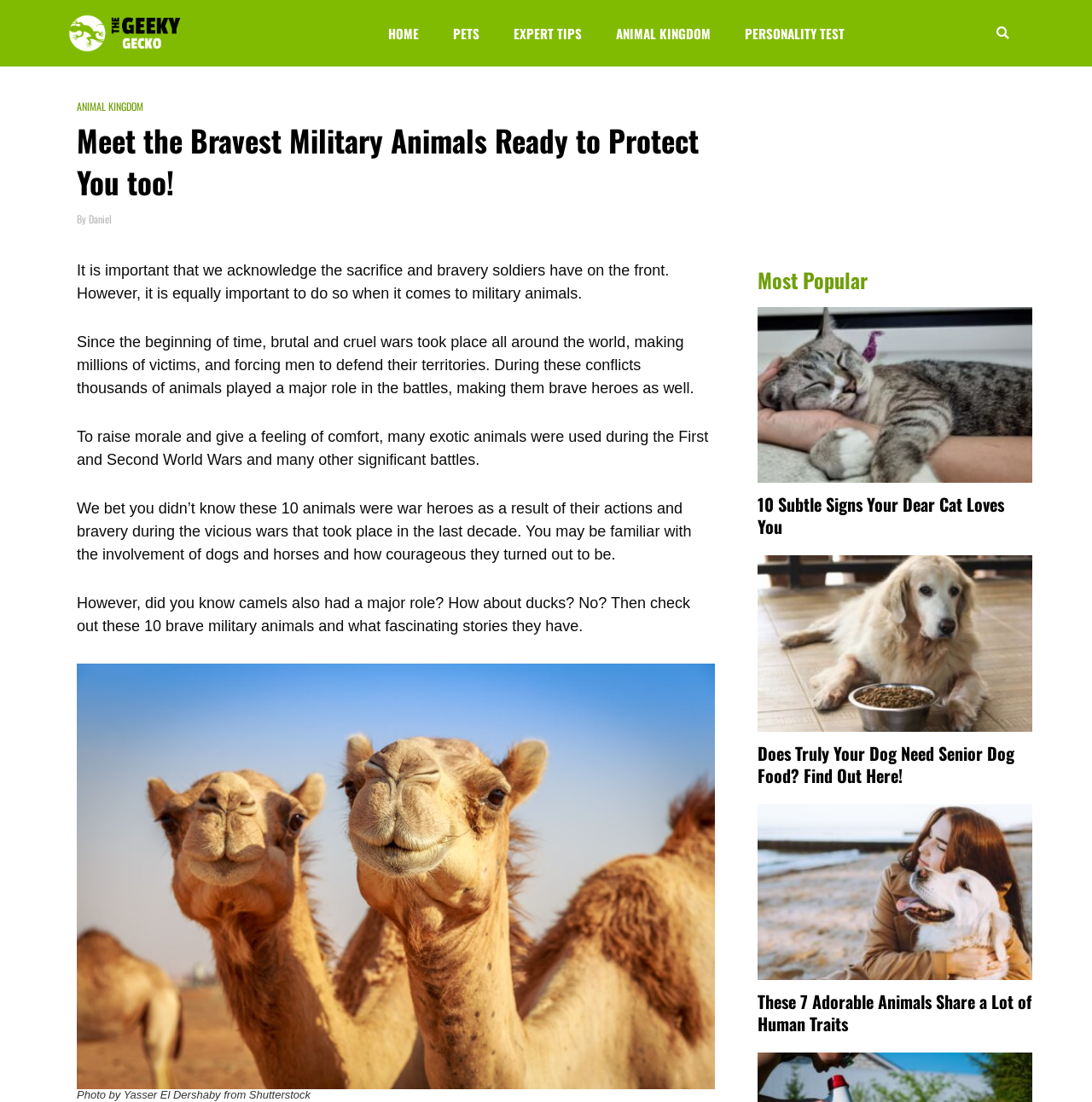Use a single word or phrase to answer the question:
How many articles are listed under the 'Most Popular' section?

3